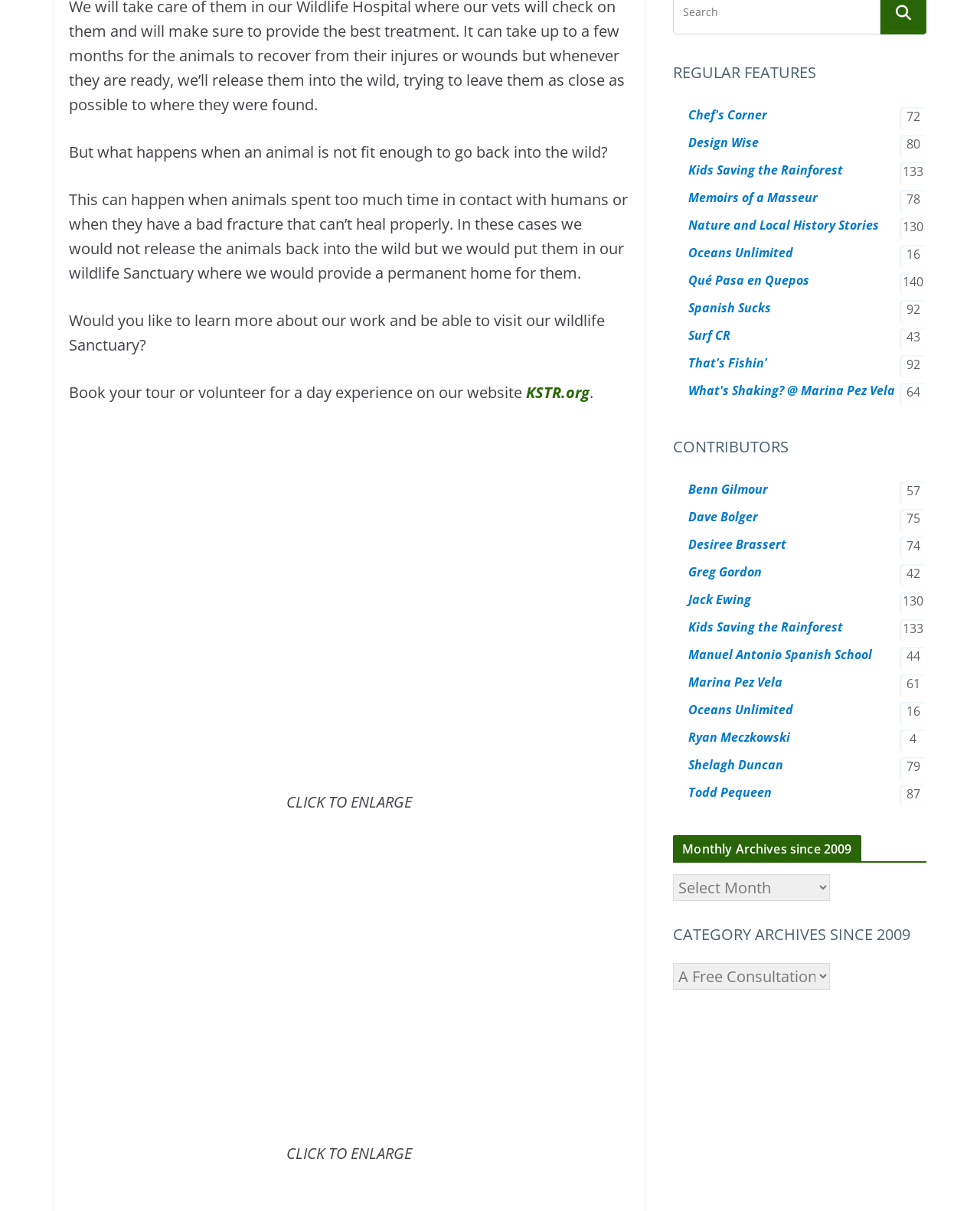What can you do on the website?
Please provide a single word or phrase as your answer based on the screenshot.

Book a tour or volunteer